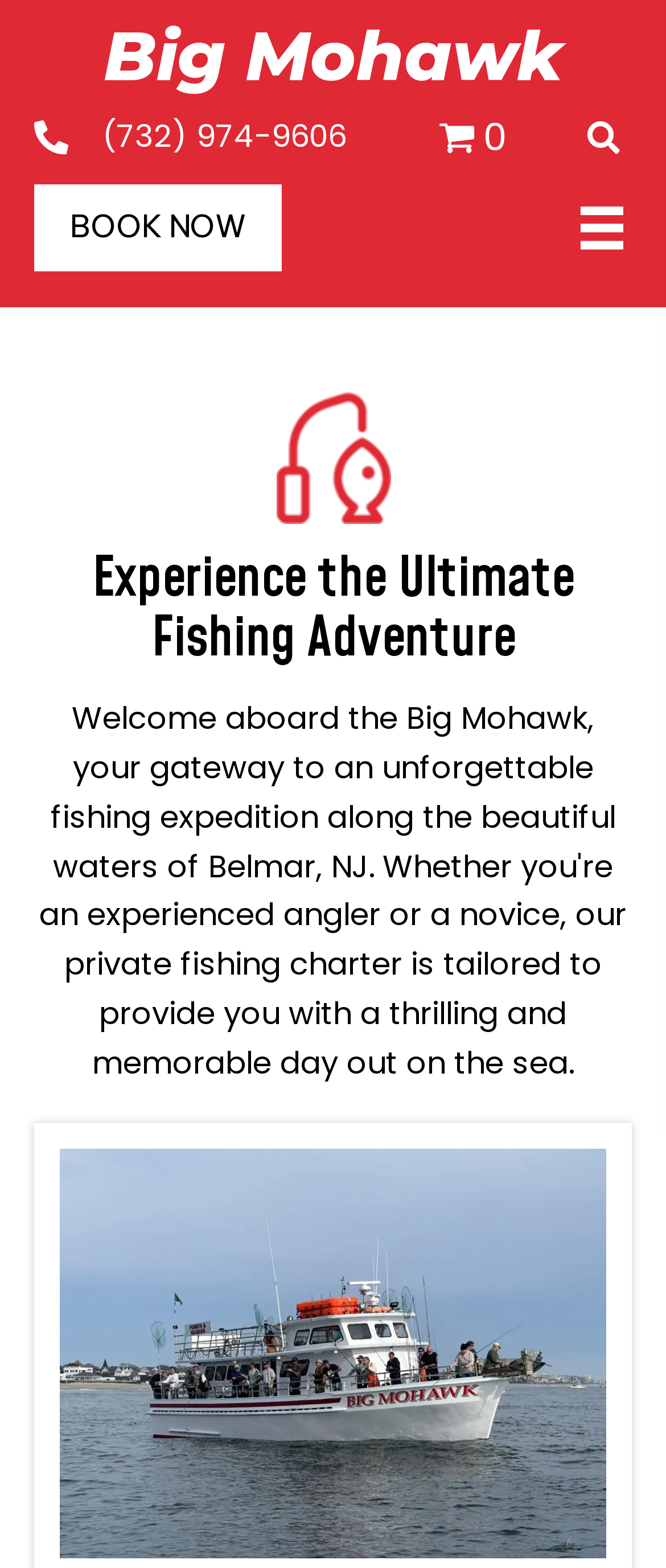Give a one-word or short-phrase answer to the following question: 
What type of adventure is being promoted on this website?

Fishing adventure